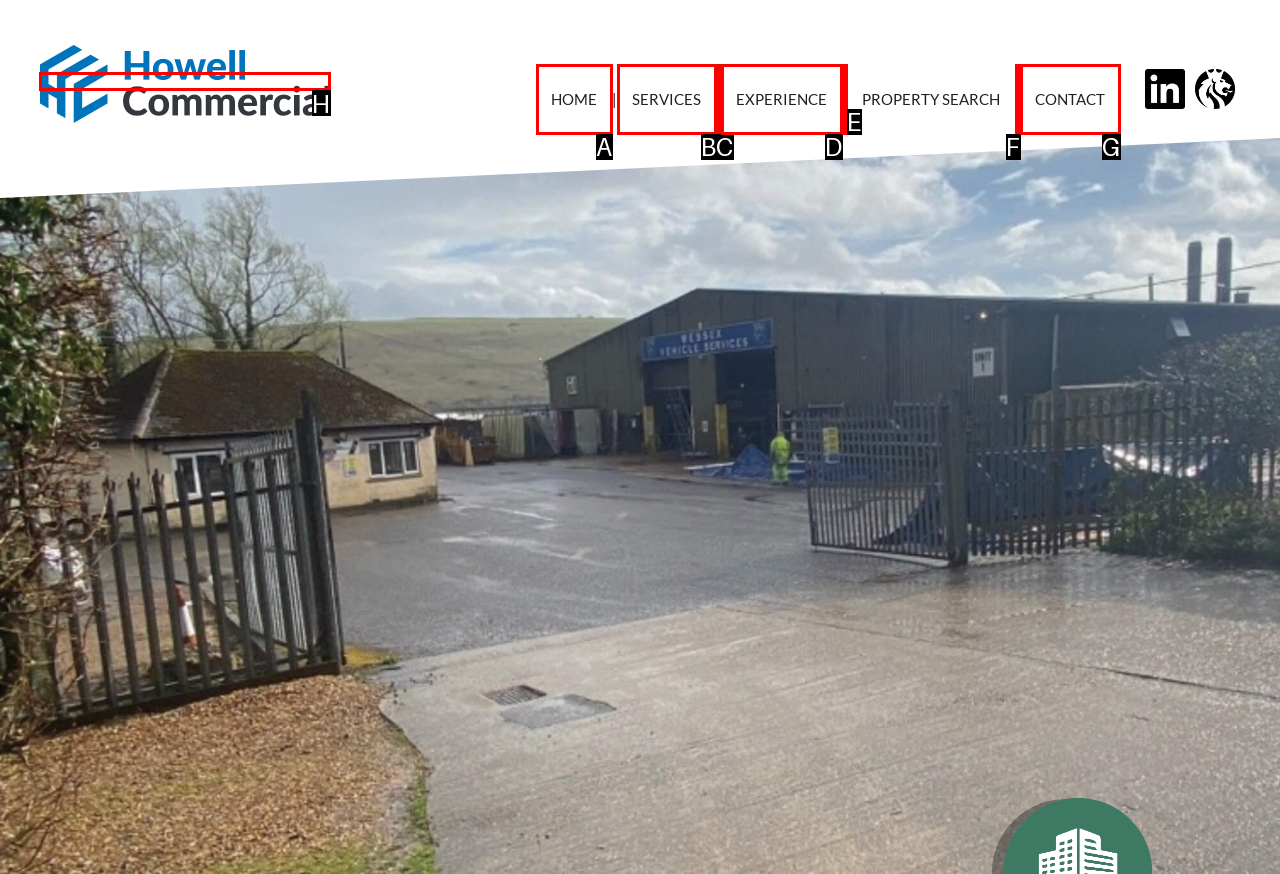Determine which UI element I need to click to achieve the following task: visit Howell Commercial website Provide your answer as the letter of the selected option.

H